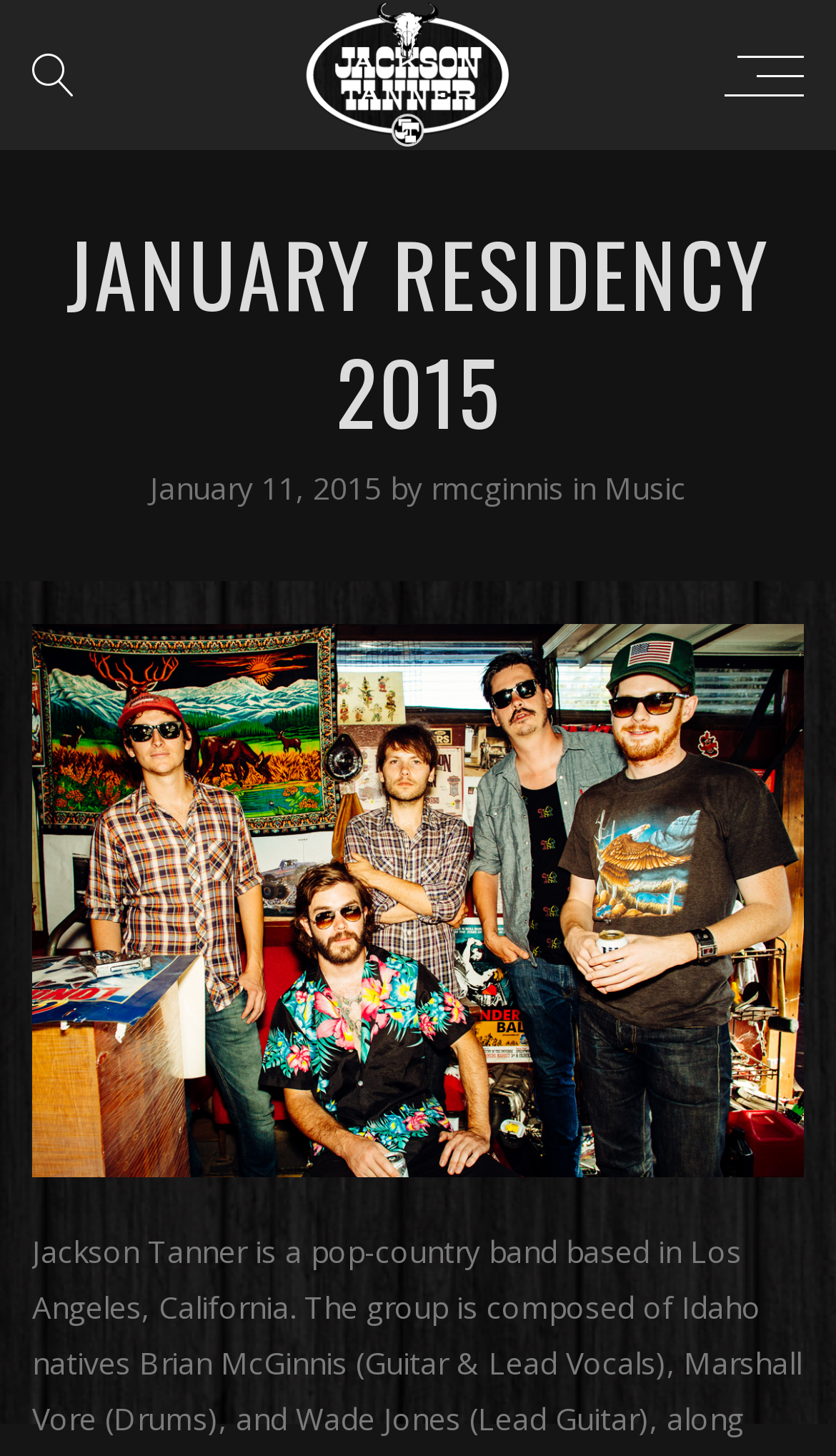Determine the bounding box coordinates for the UI element with the following description: "Music". The coordinates should be four float numbers between 0 and 1, represented as [left, top, right, bottom].

[0.723, 0.321, 0.821, 0.349]